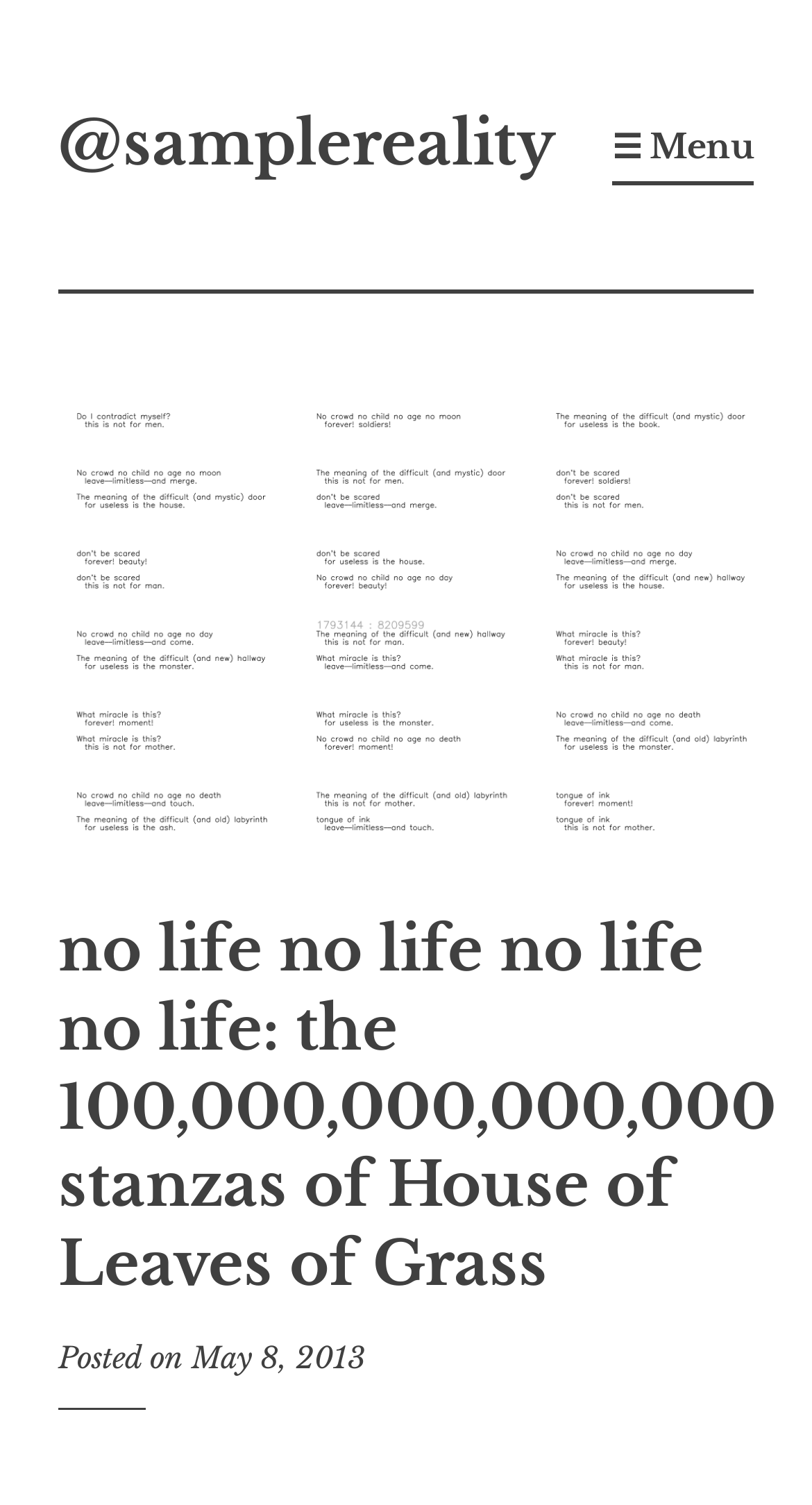Locate and extract the text of the main heading on the webpage.

no life no life no life no life: the 100,000,000,000,000 stanzas of House of Leaves of Grass